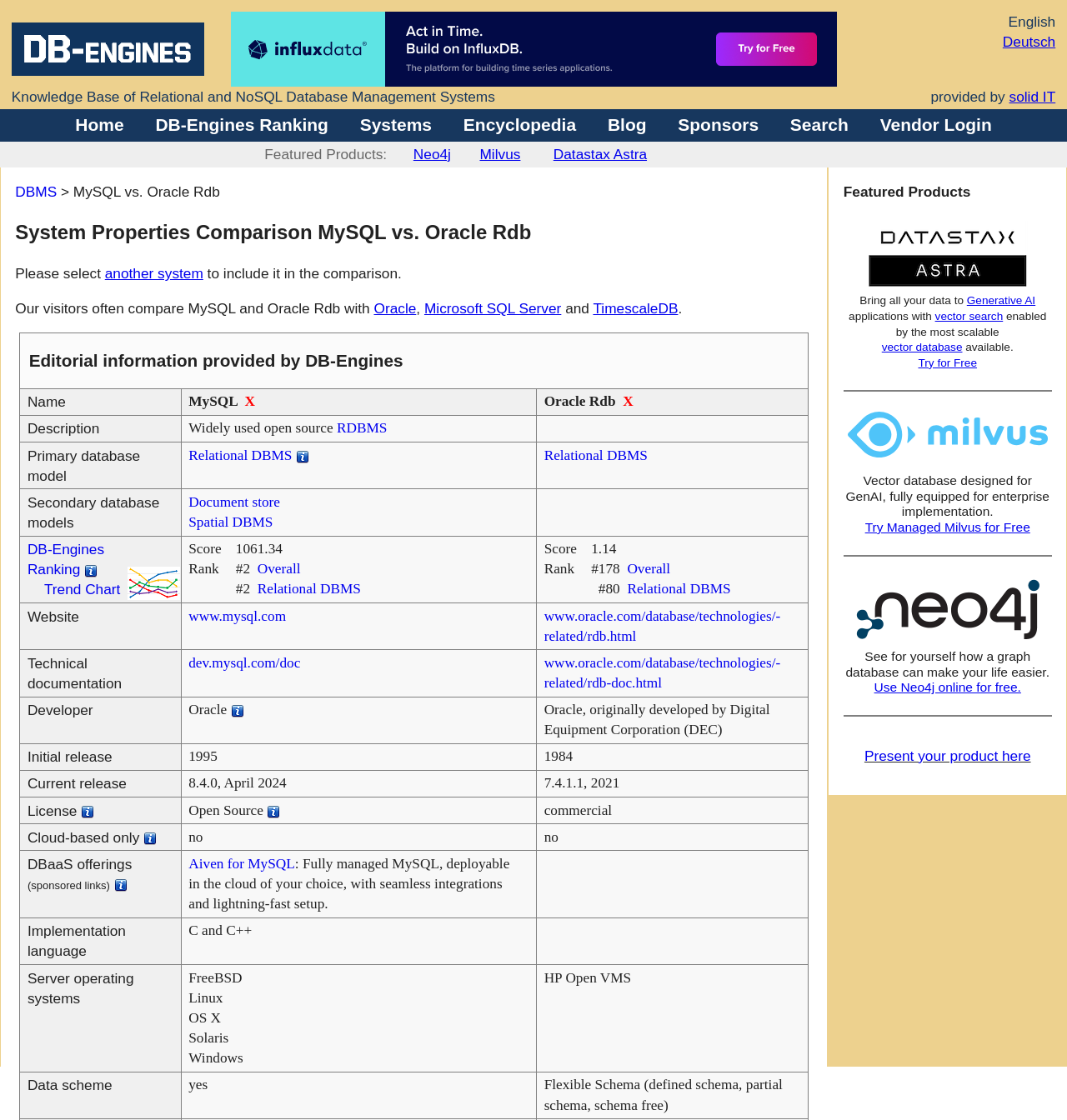Extract the bounding box coordinates for the described element: "Aiven for MySQL". The coordinates should be represented as four float numbers between 0 and 1: [left, top, right, bottom].

[0.177, 0.764, 0.276, 0.778]